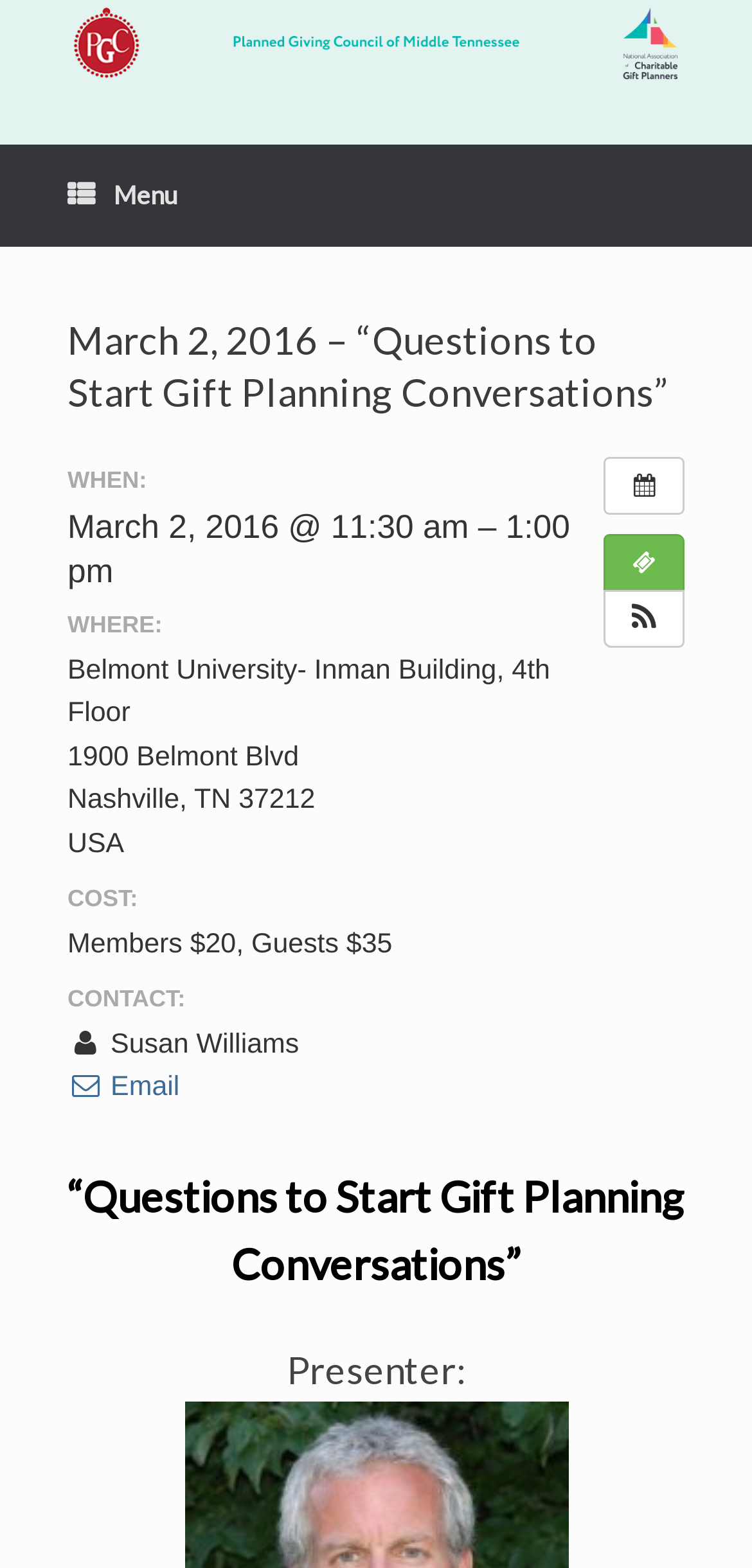What is the date of the event?
Using the visual information, answer the question in a single word or phrase.

March 2, 2016